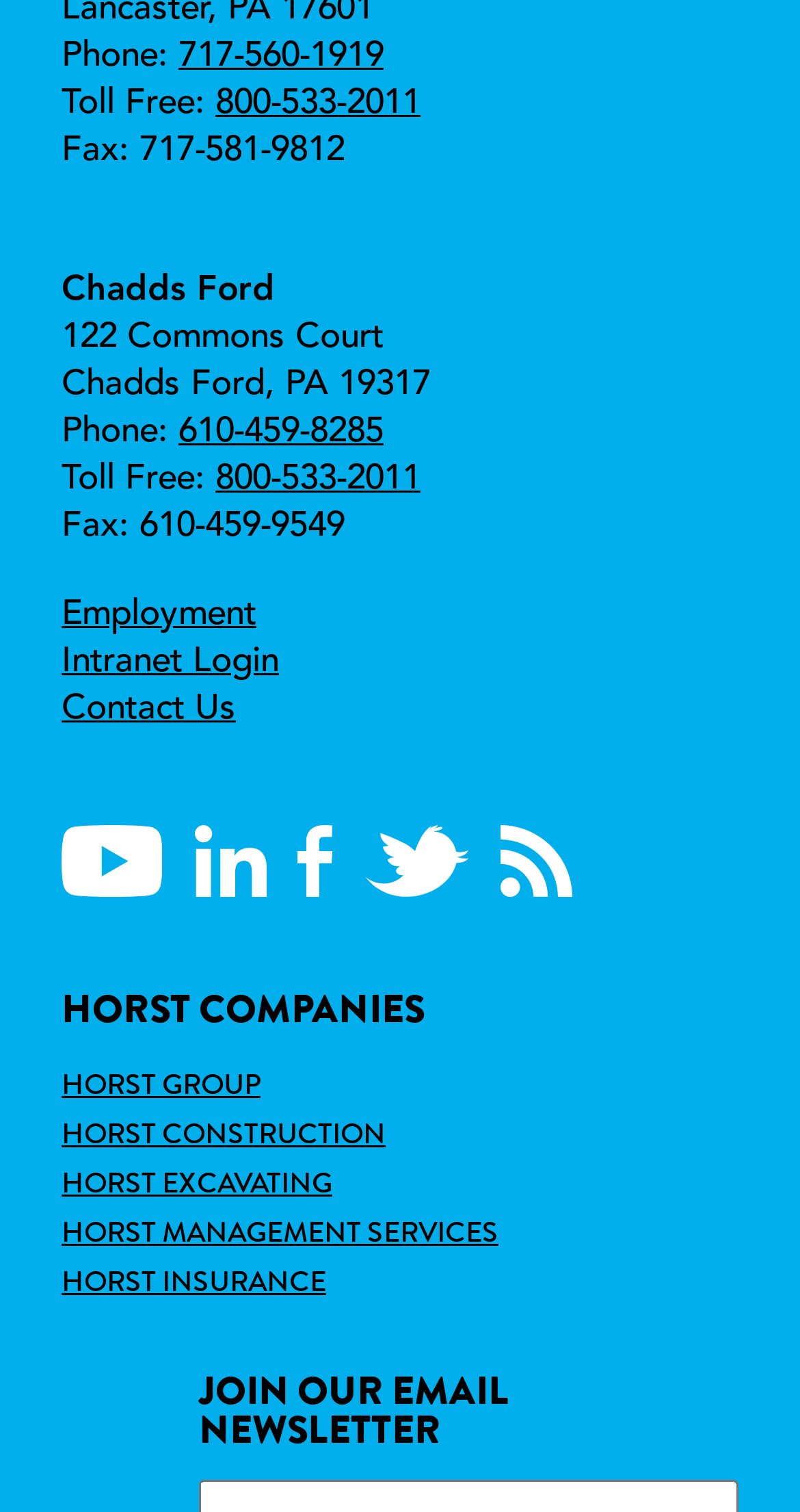Using the given element description, provide the bounding box coordinates (top-left x, top-left y, bottom-right x, bottom-right y) for the corresponding UI element in the screenshot: Horst Construction

[0.077, 0.736, 0.482, 0.763]